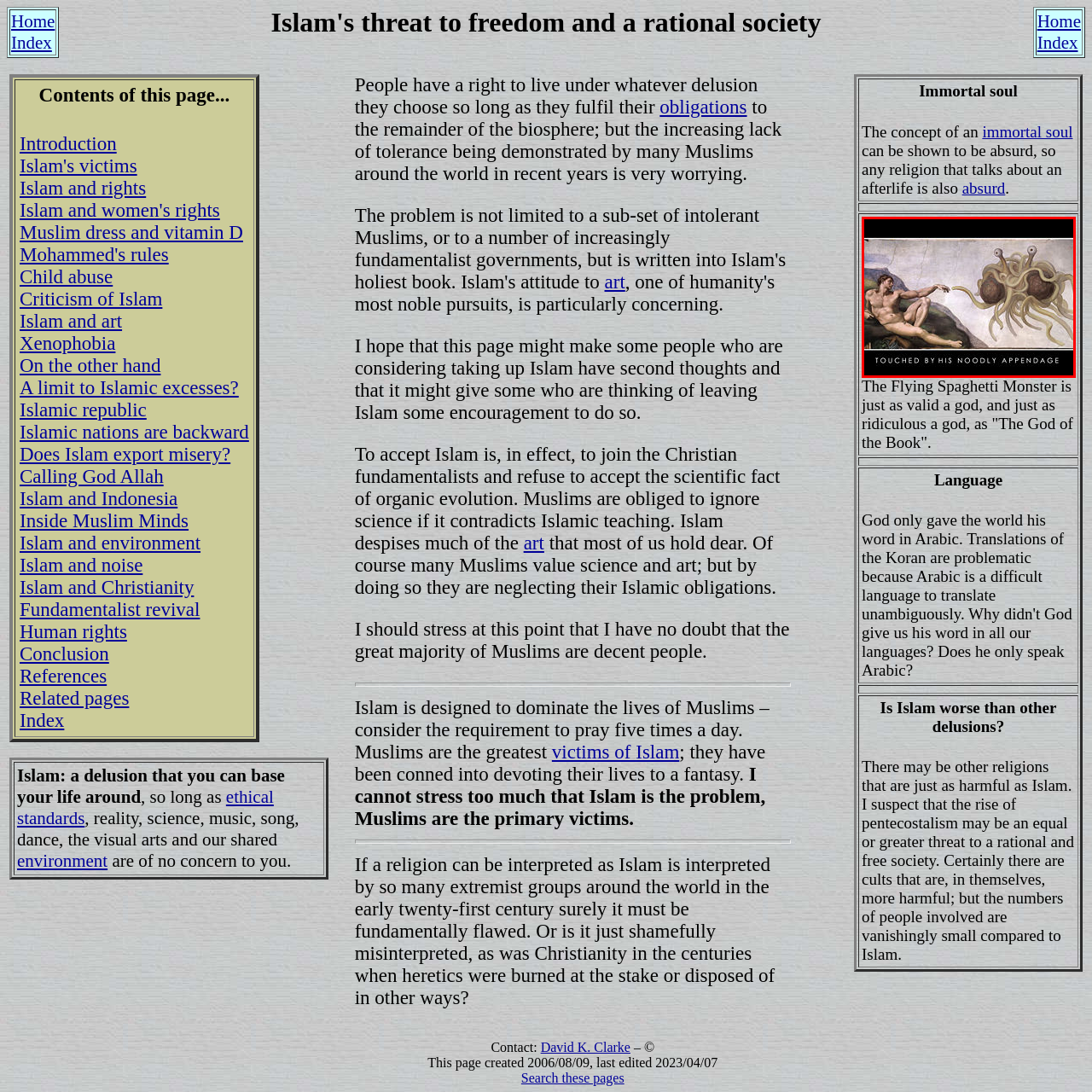Observe the image inside the red bounding box and respond to the question with a single word or phrase:
What is the tone of the artwork?

Whimsical and irreverent